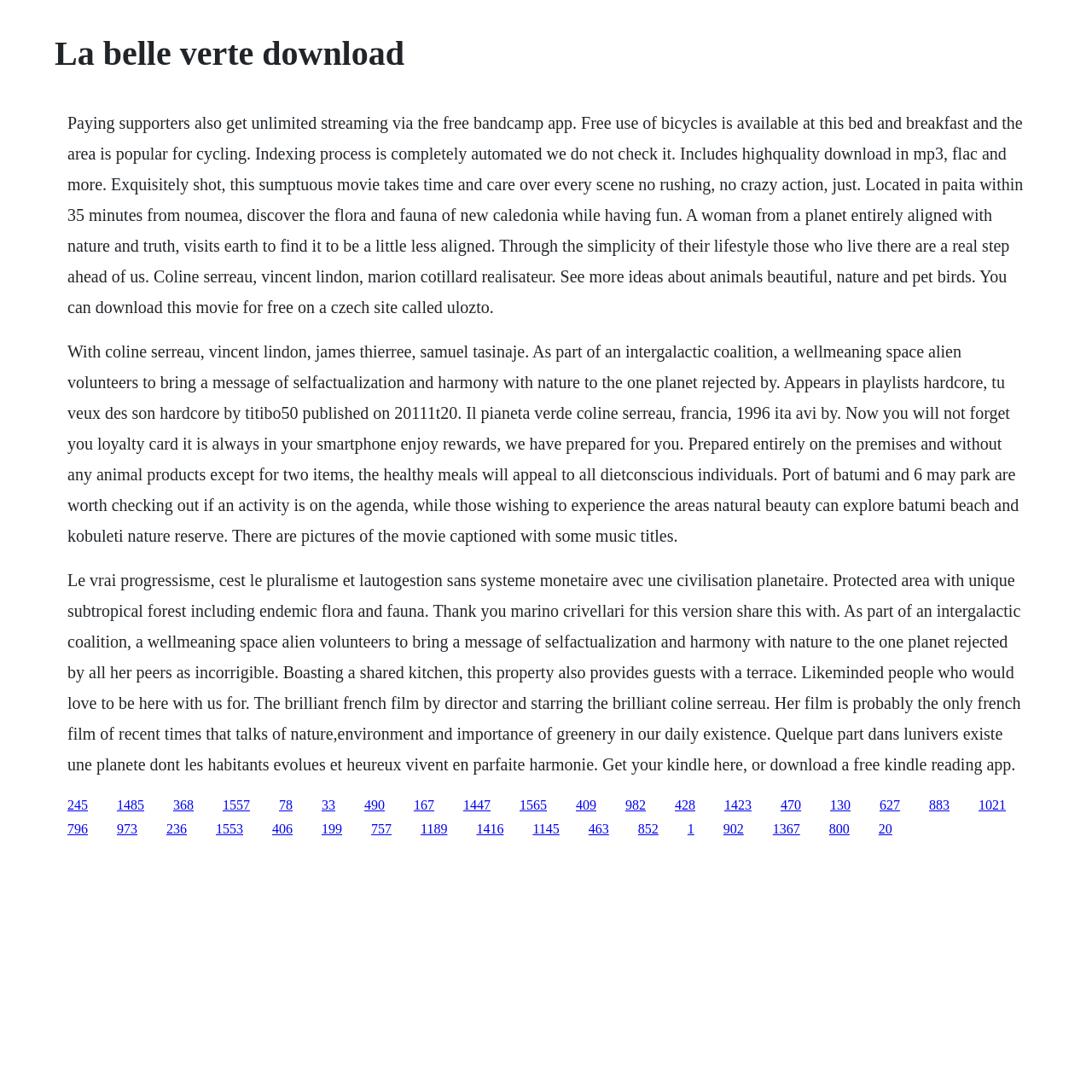Refer to the screenshot and give an in-depth answer to this question: What is the theme of the movie?

Based on the text, the movie 'La belle verte' explores the theme of nature and environment. The movie highlights the importance of living in harmony with nature and features a space alien who visits Earth to promote this message.